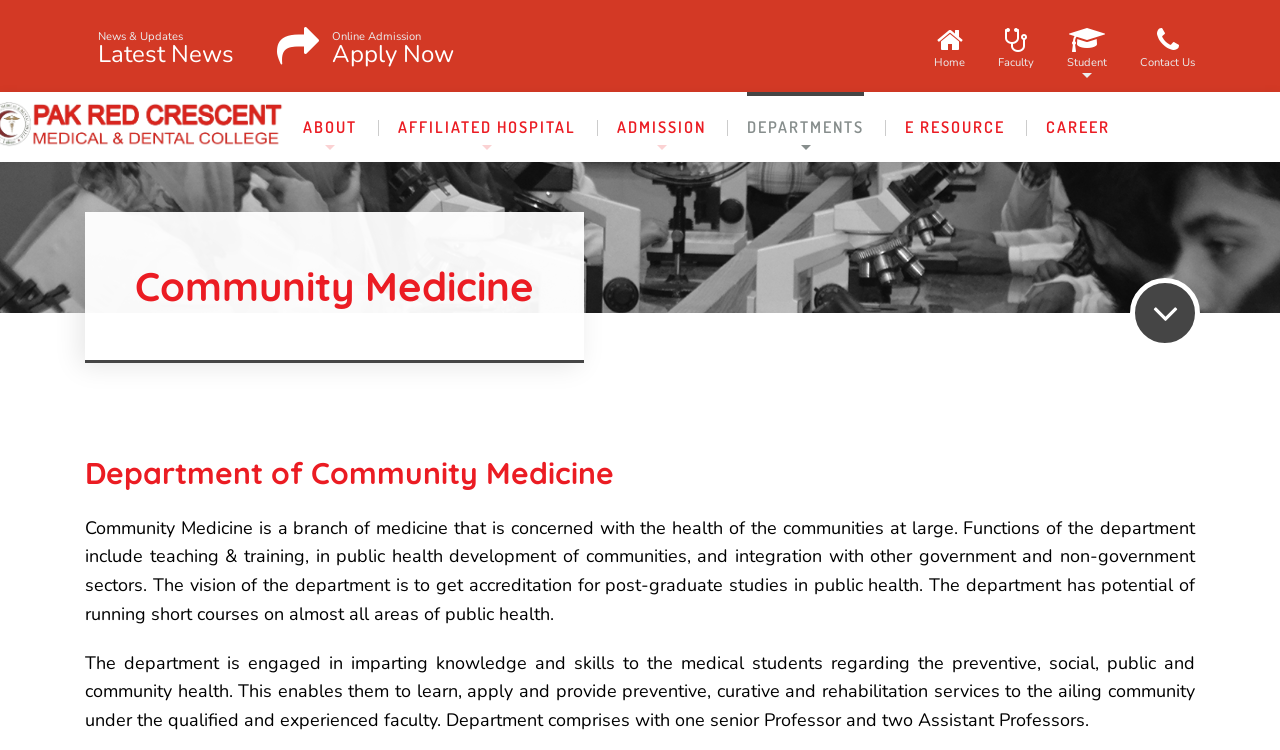Answer this question using a single word or a brief phrase:
What is the vision of the department?

Accreditation for post-graduate studies